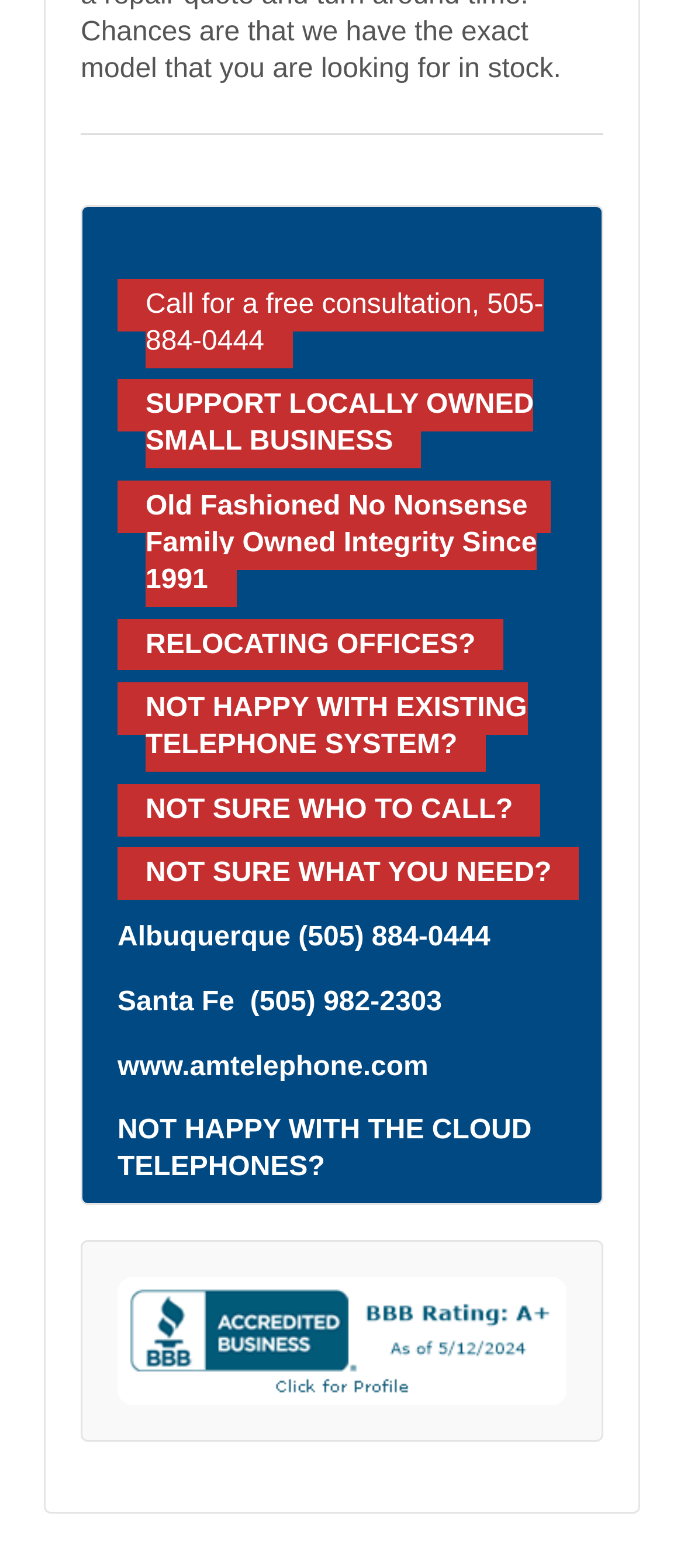What is the phone number for Albuquerque?
Please provide a full and detailed response to the question.

I found the phone number for Albuquerque by looking at the StaticText element with the text 'Albuquerque (505) 884-0444'.